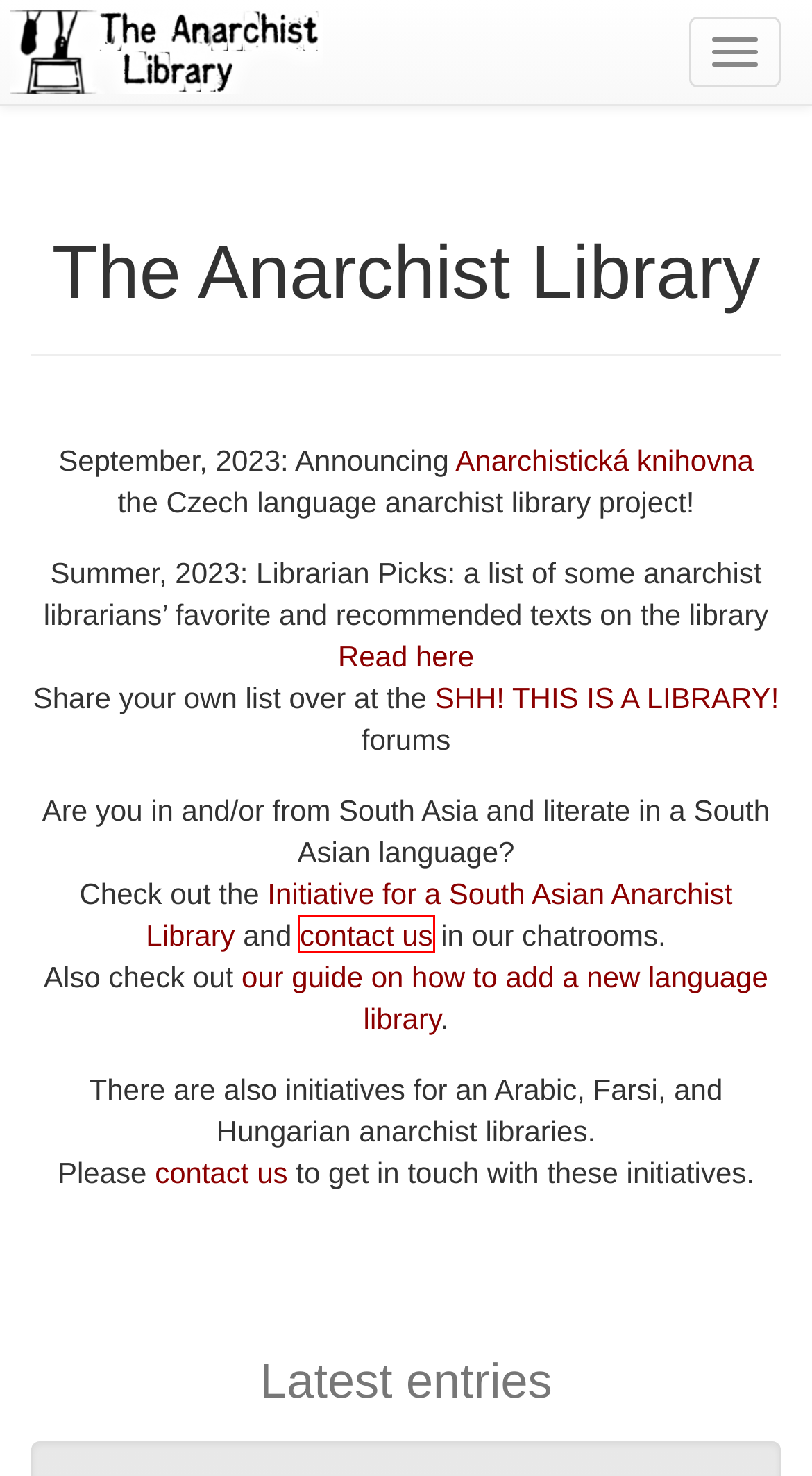You have been given a screenshot of a webpage, where a red bounding box surrounds a UI element. Identify the best matching webpage description for the page that loads after the element in the bounding box is clicked. Options include:
A. Nothing is over | The Anarchist Library
B. How to: The Anarchist Library in different languages | The Anarchist Library Bookshelf
C. Librarian picks | The Anarchist Library Bookshelf
D. A Letter | The Anarchist Library
E. Initiative for a South Asian Anarchist Library | SHH! THIS IS A LIBRARY!
F. Librarian picks | SHH! THIS IS A LIBRARY!
G. Live Chat (IRC/Matrix) | The Anarchist Library
H. Full list of texts | The Anarchist Library

G